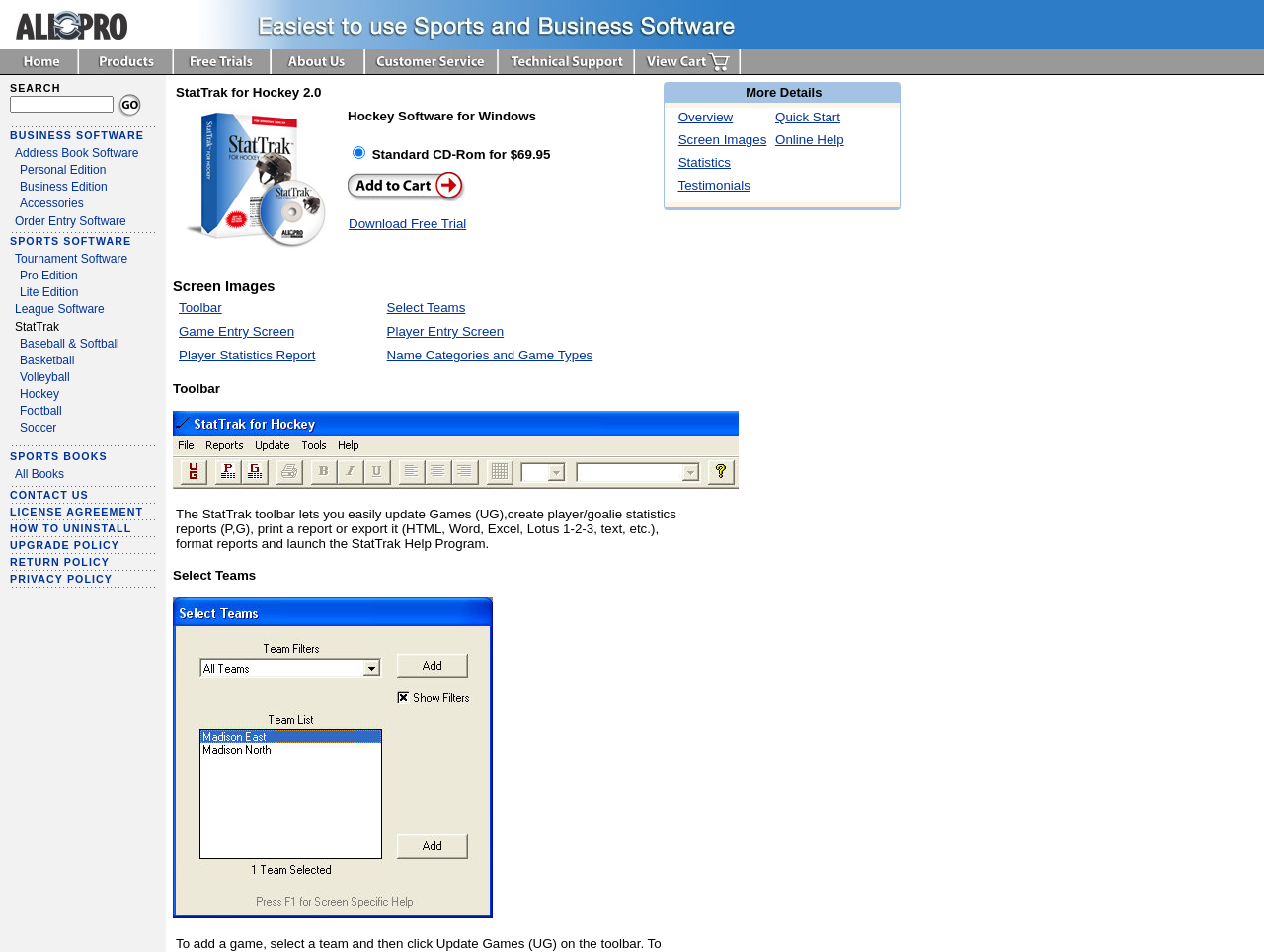Bounding box coordinates are specified in the format (top-left x, top-left y, bottom-right x, bottom-right y). All values are floating point numbers bounded between 0 and 1. Please provide the bounding box coordinate of the region this sentence describes: alt="View Cart" name="tab_Cart"

[0.502, 0.065, 0.586, 0.081]